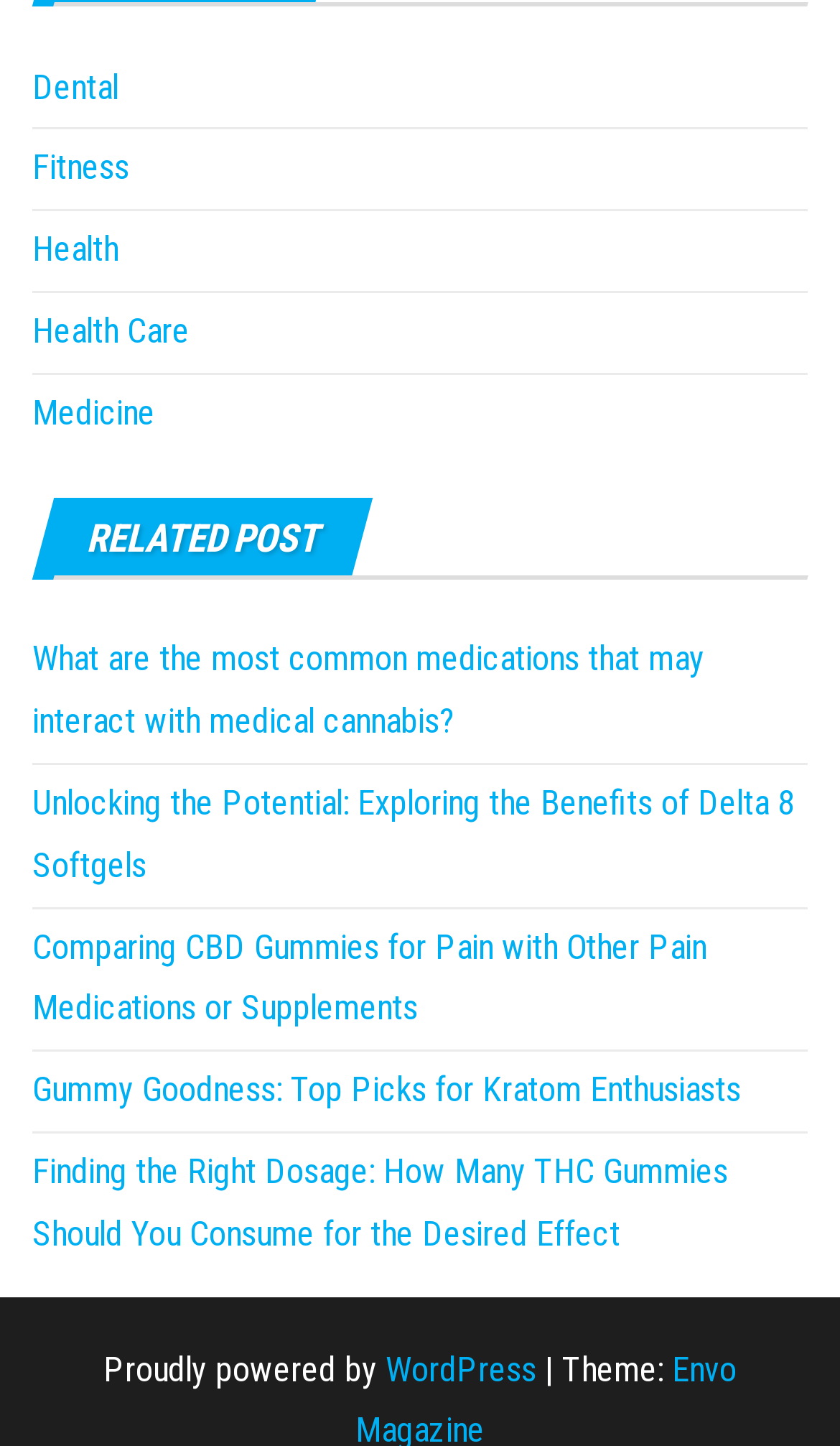What is the theme of this website?
From the screenshot, provide a brief answer in one word or phrase.

Not specified